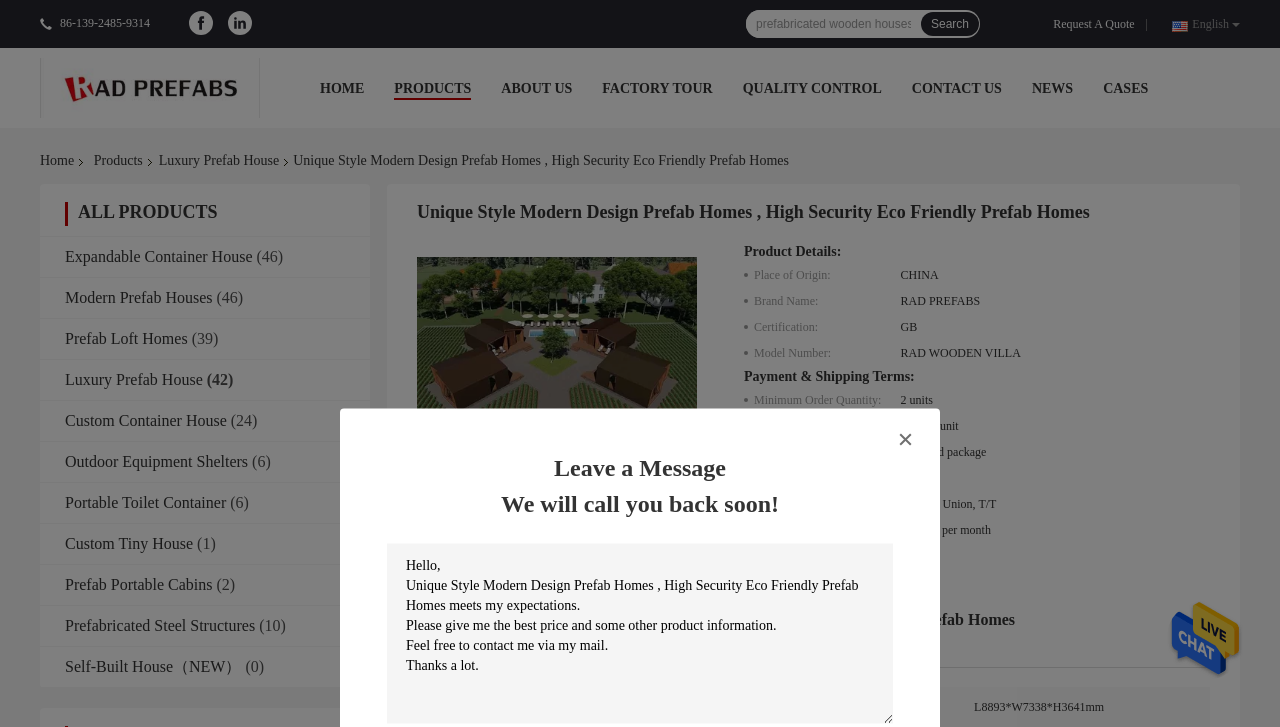Determine the bounding box coordinates in the format (top-left x, top-left y, bottom-right x, bottom-right y). Ensure all values are floating point numbers between 0 and 1. Identify the bounding box of the UI element described by: Contact Us

[0.712, 0.111, 0.783, 0.132]